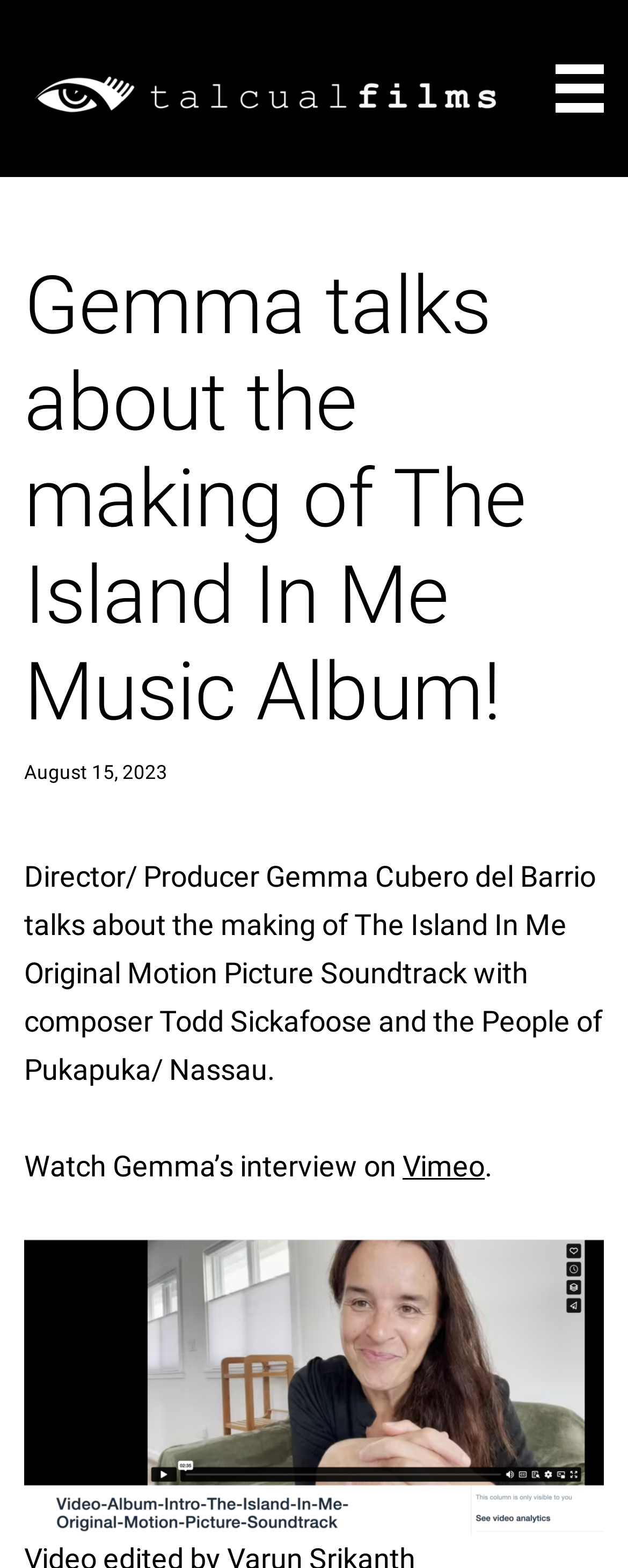Provide the bounding box coordinates of the HTML element this sentence describes: "title="Talcual Films"". The bounding box coordinates consist of four float numbers between 0 and 1, i.e., [left, top, right, bottom].

[0.038, 0.046, 0.808, 0.078]